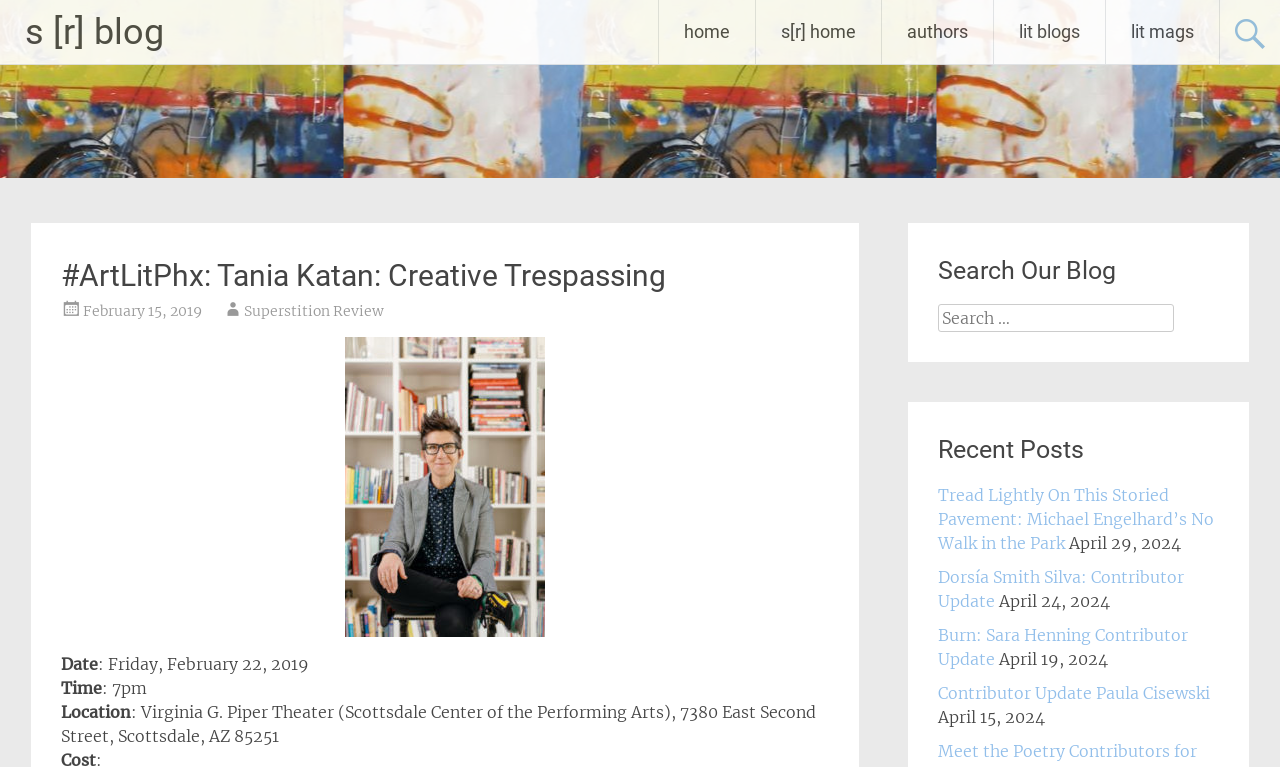Locate the bounding box coordinates of the region to be clicked to comply with the following instruction: "view event details". The coordinates must be four float numbers between 0 and 1, in the form [left, top, right, bottom].

[0.048, 0.853, 0.241, 0.879]